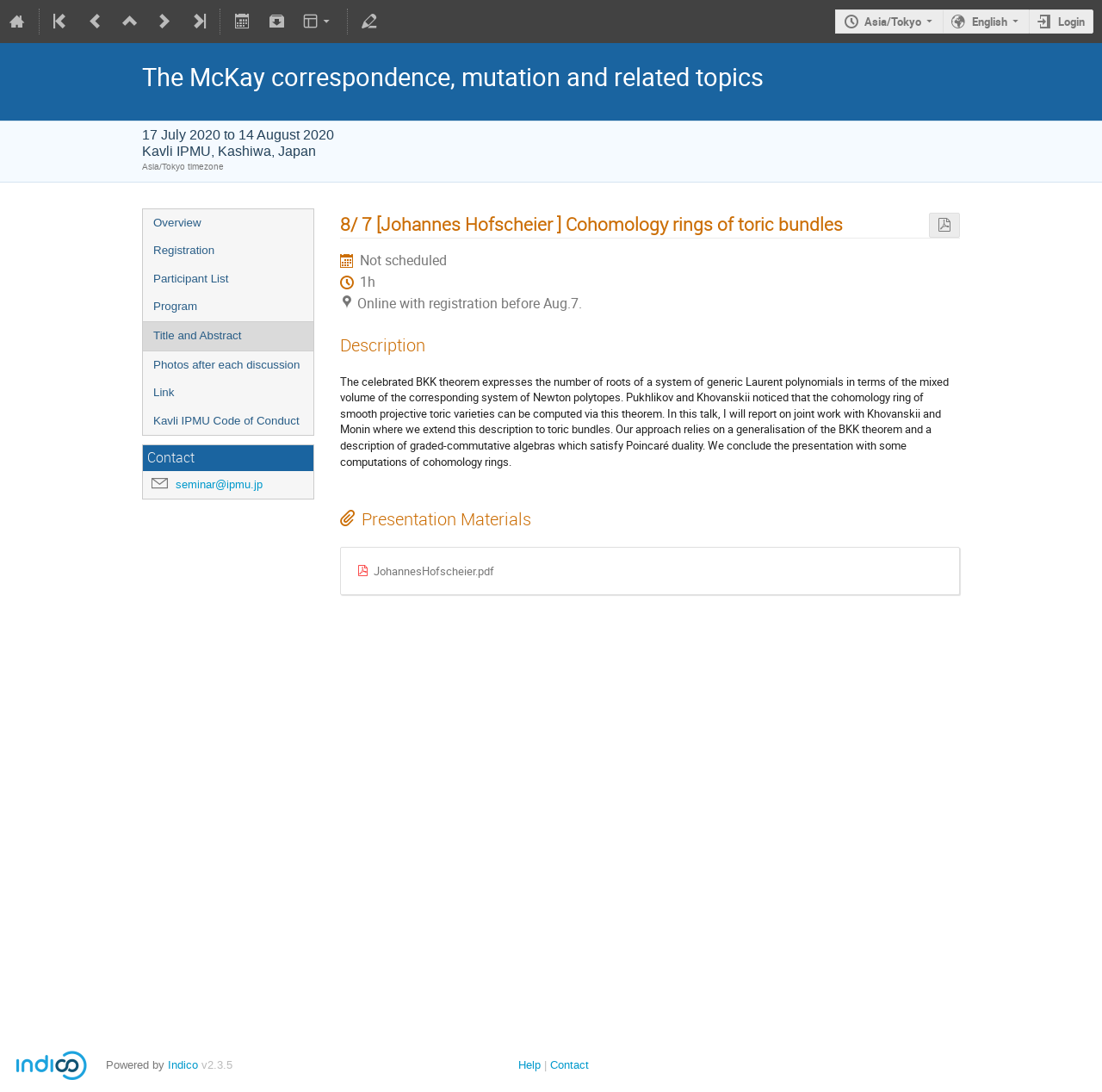Bounding box coordinates are specified in the format (top-left x, top-left y, bottom-right x, bottom-right y). All values are floating point numbers bounded between 0 and 1. Please provide the bounding box coordinate of the region this sentence describes: Link

[0.13, 0.347, 0.284, 0.373]